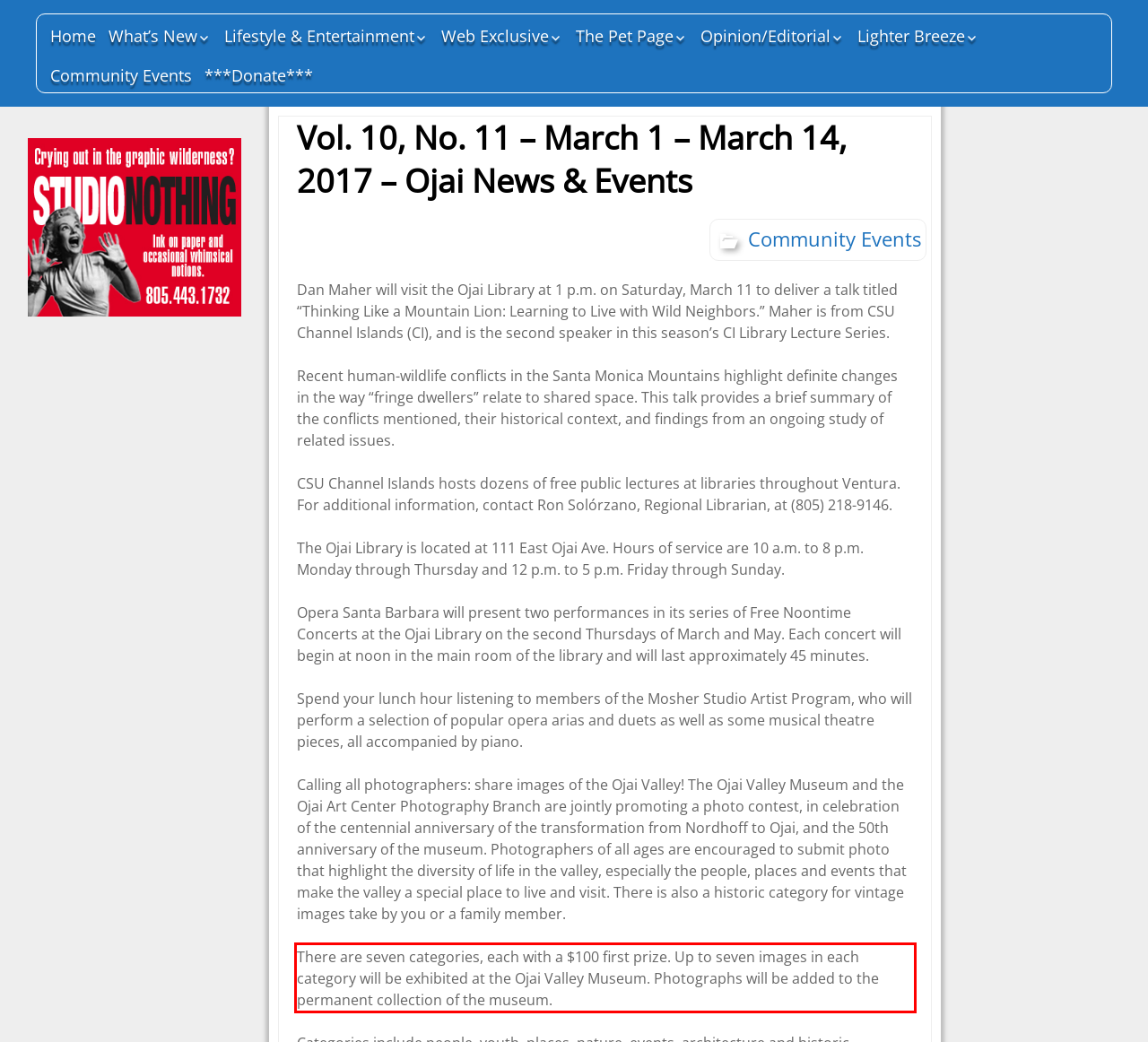Please perform OCR on the text within the red rectangle in the webpage screenshot and return the text content.

There are seven categories, each with a $100 first prize. Up to seven images in each category will be exhibited at the Ojai Valley Museum. Photographs will be added to the permanent collection of the museum.